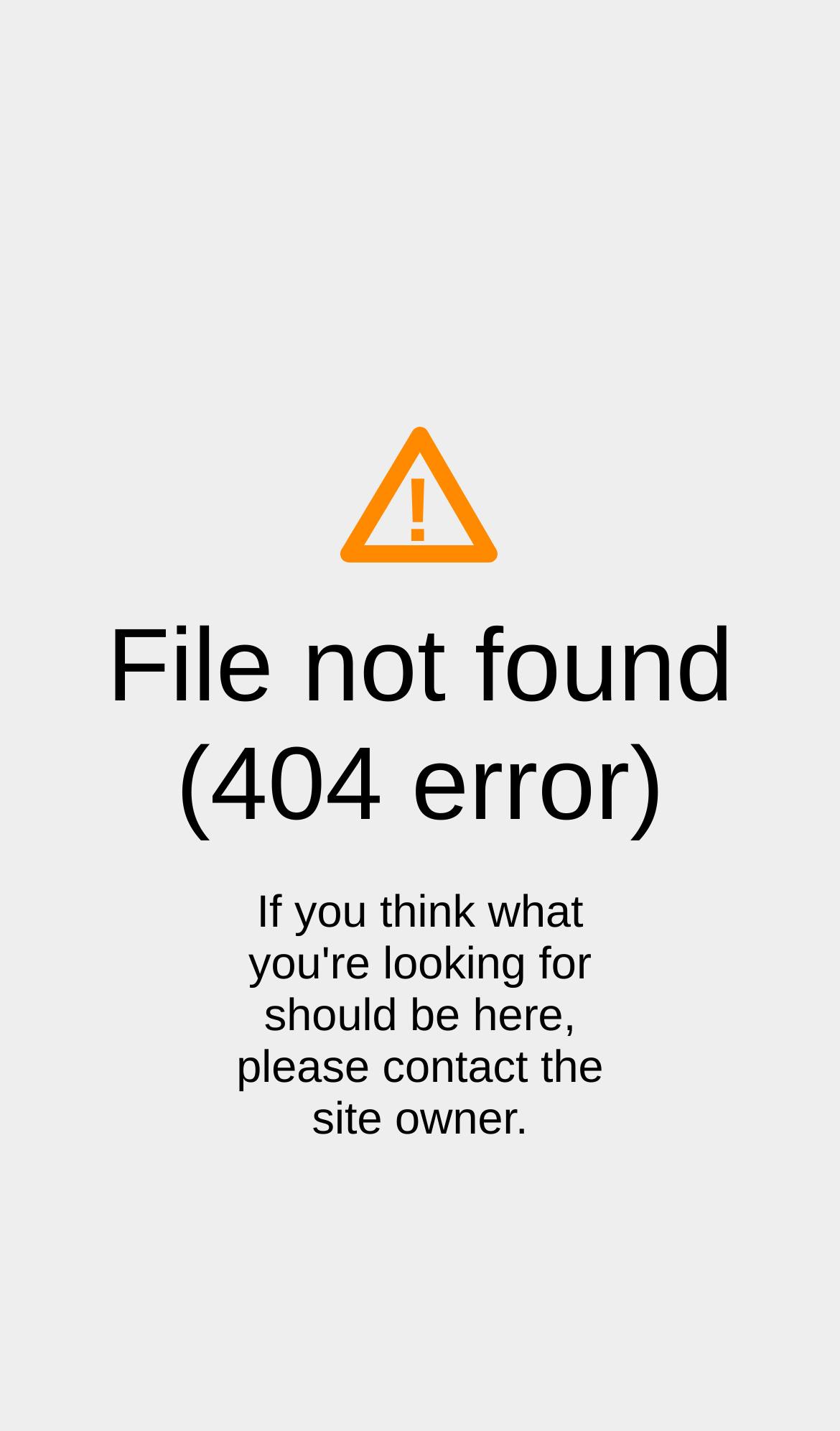Identify the main heading of the webpage and provide its text content.

File not found (404 error)